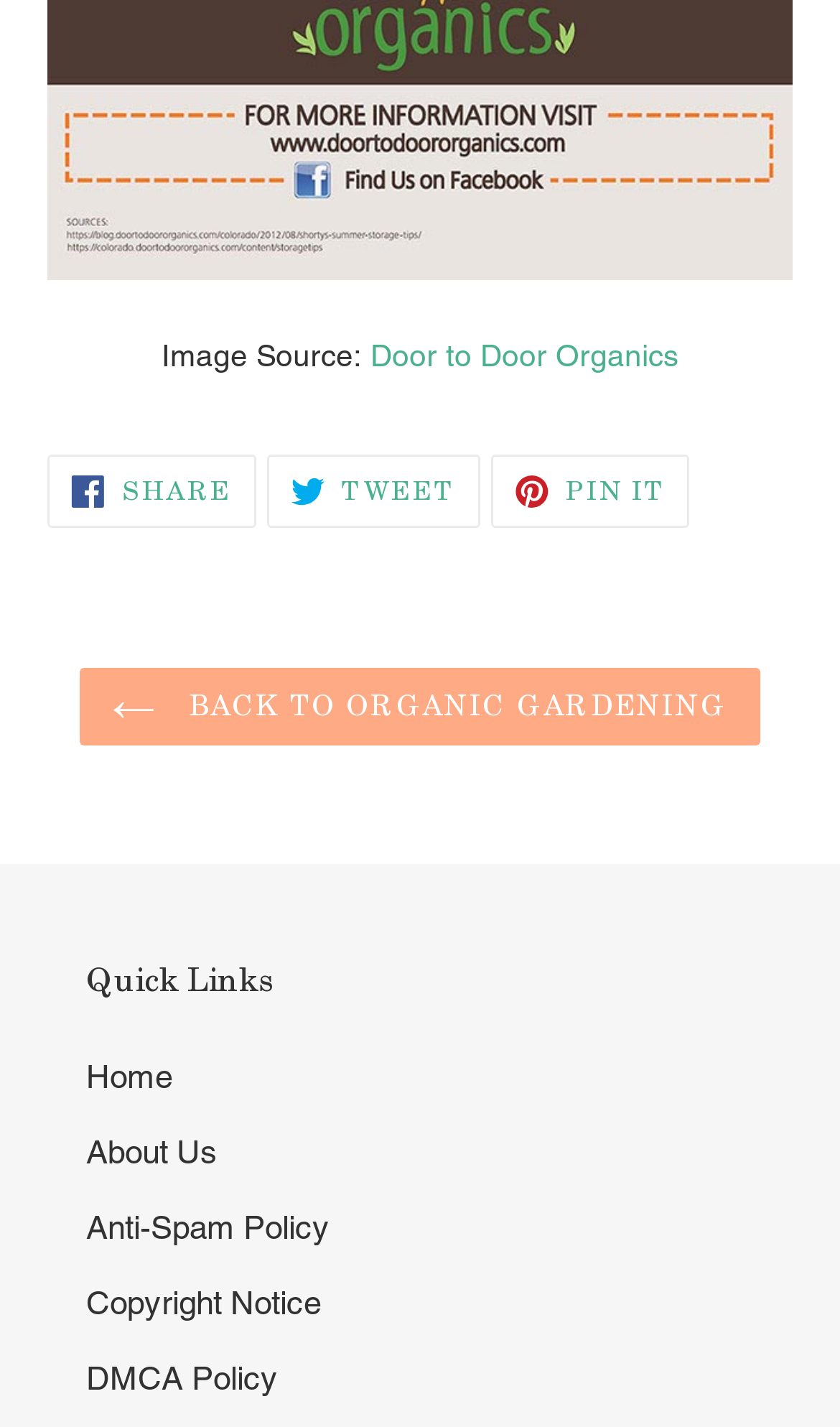Locate the bounding box coordinates of the area that needs to be clicked to fulfill the following instruction: "Share on Facebook". The coordinates should be in the format of four float numbers between 0 and 1, namely [left, top, right, bottom].

[0.056, 0.319, 0.305, 0.37]